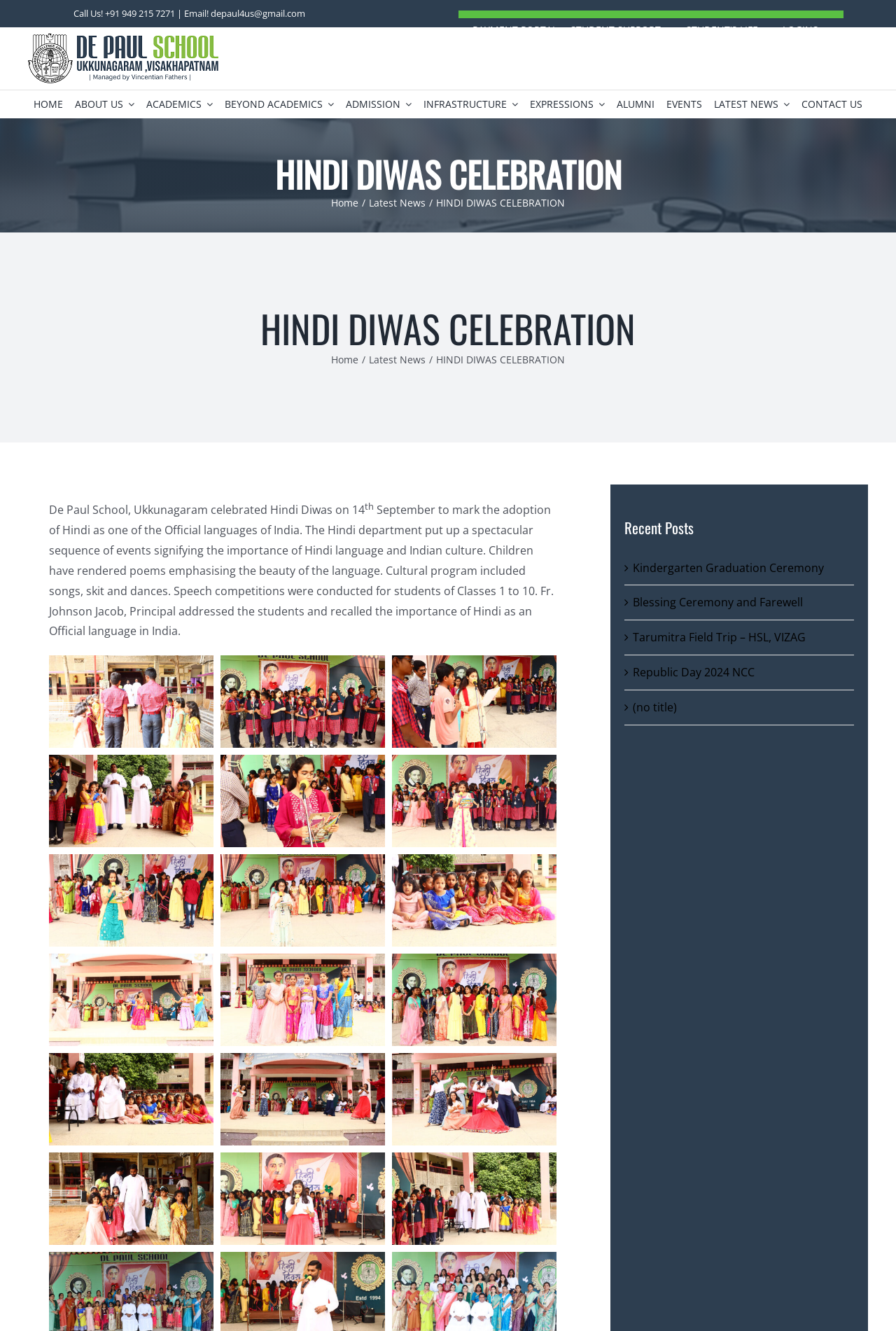What is the name of the school?
Please use the image to deliver a detailed and complete answer.

The name of the school can be found at the top of the webpage, in the logo section.